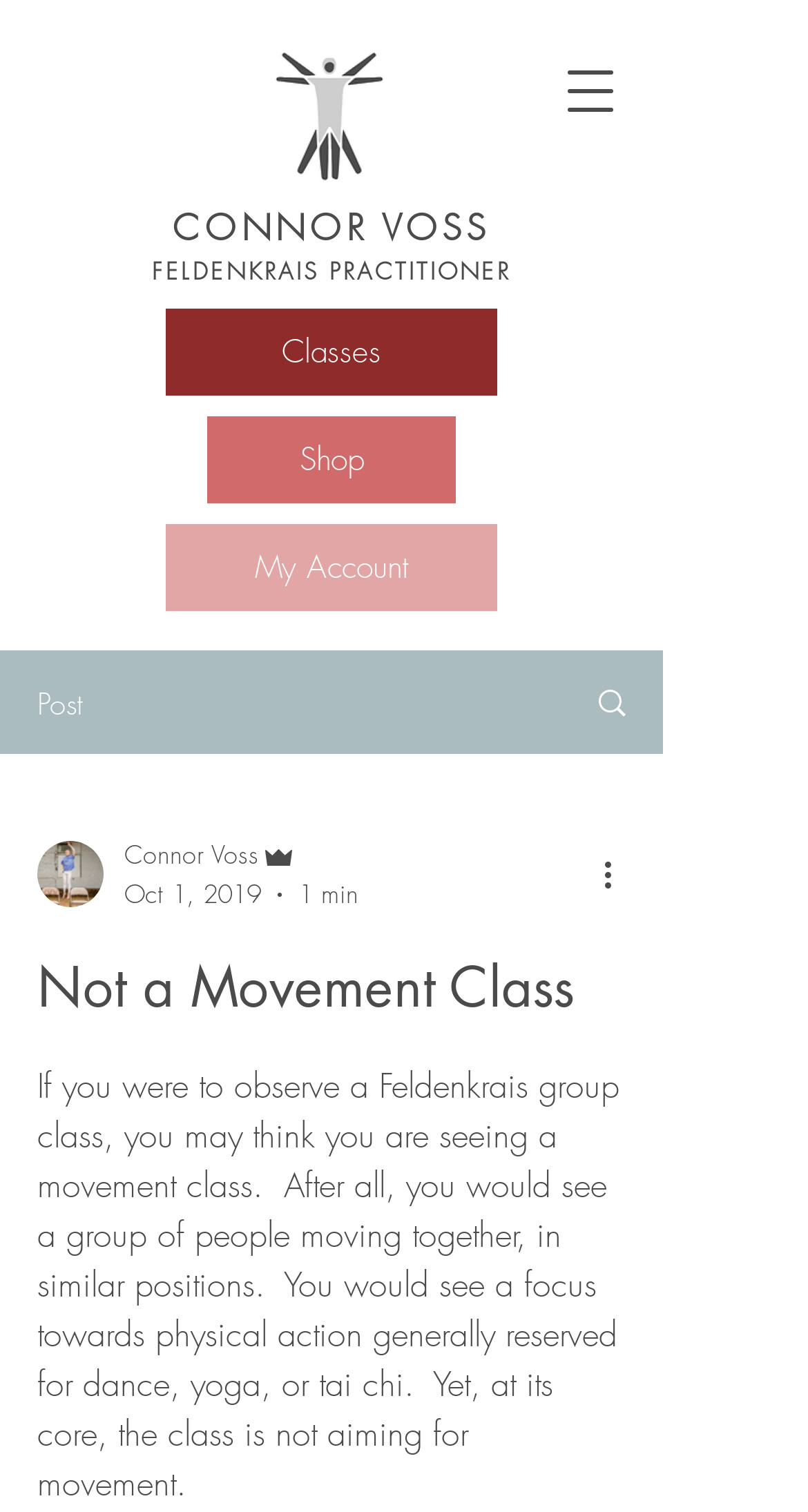Given the description parent_node: Connor Voss, predict the bounding box coordinates of the UI element. Ensure the coordinates are in the format (top-left x, top-left y, bottom-right x, bottom-right y) and all values are between 0 and 1.

[0.046, 0.556, 0.128, 0.6]